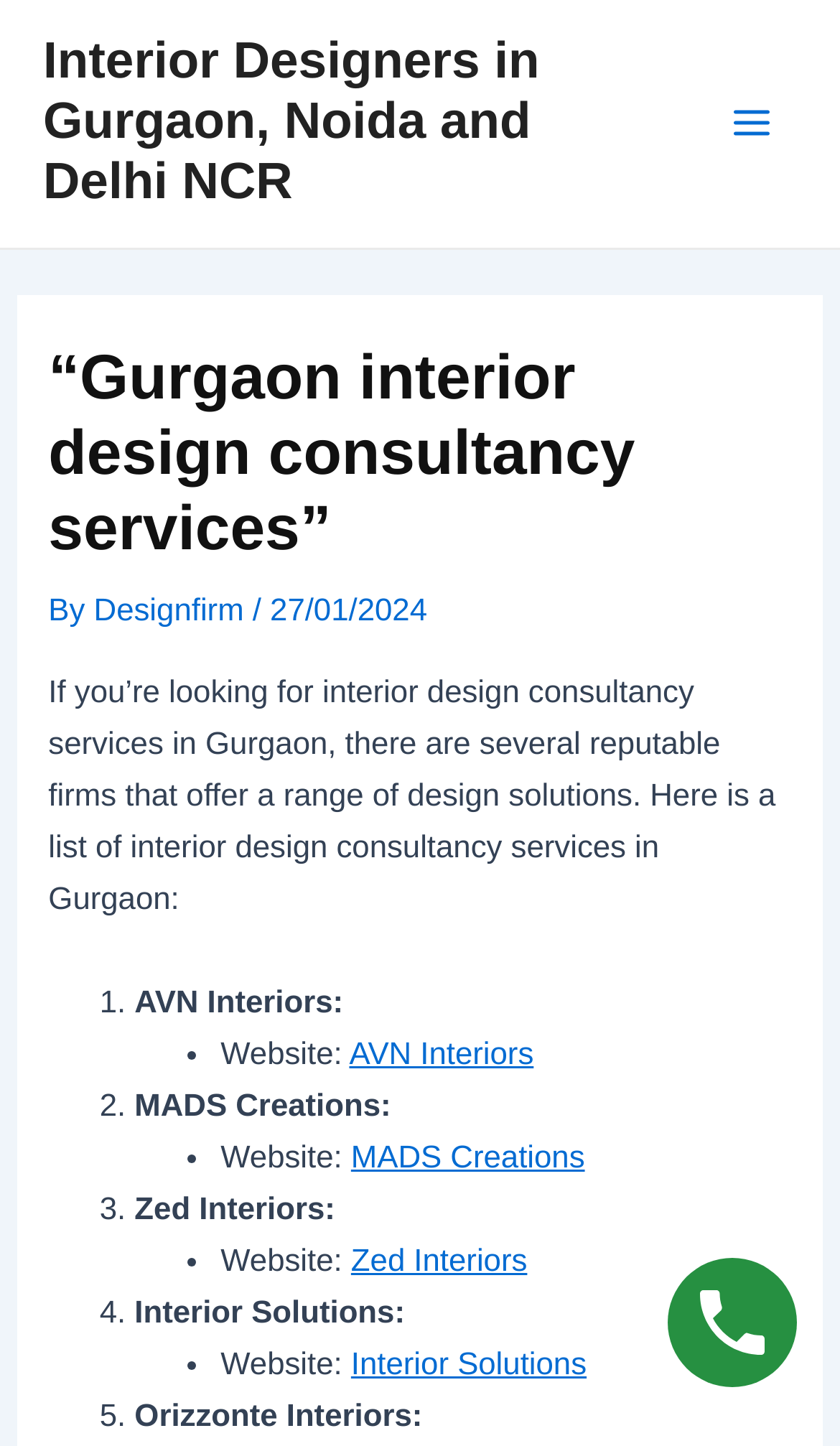Locate the bounding box coordinates of the clickable area to execute the instruction: "Click on 'Main Menu'". Provide the coordinates as four float numbers between 0 and 1, represented as [left, top, right, bottom].

[0.841, 0.054, 0.949, 0.116]